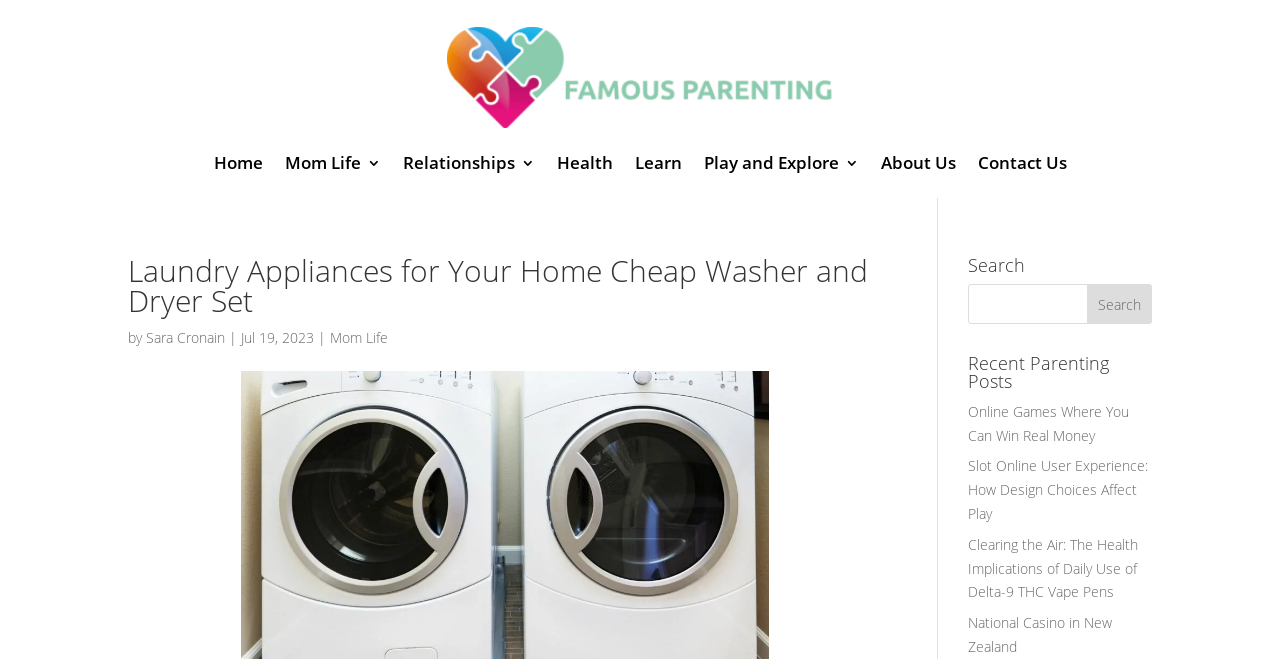Provide the bounding box for the UI element matching this description: "Mom Life".

[0.222, 0.236, 0.297, 0.27]